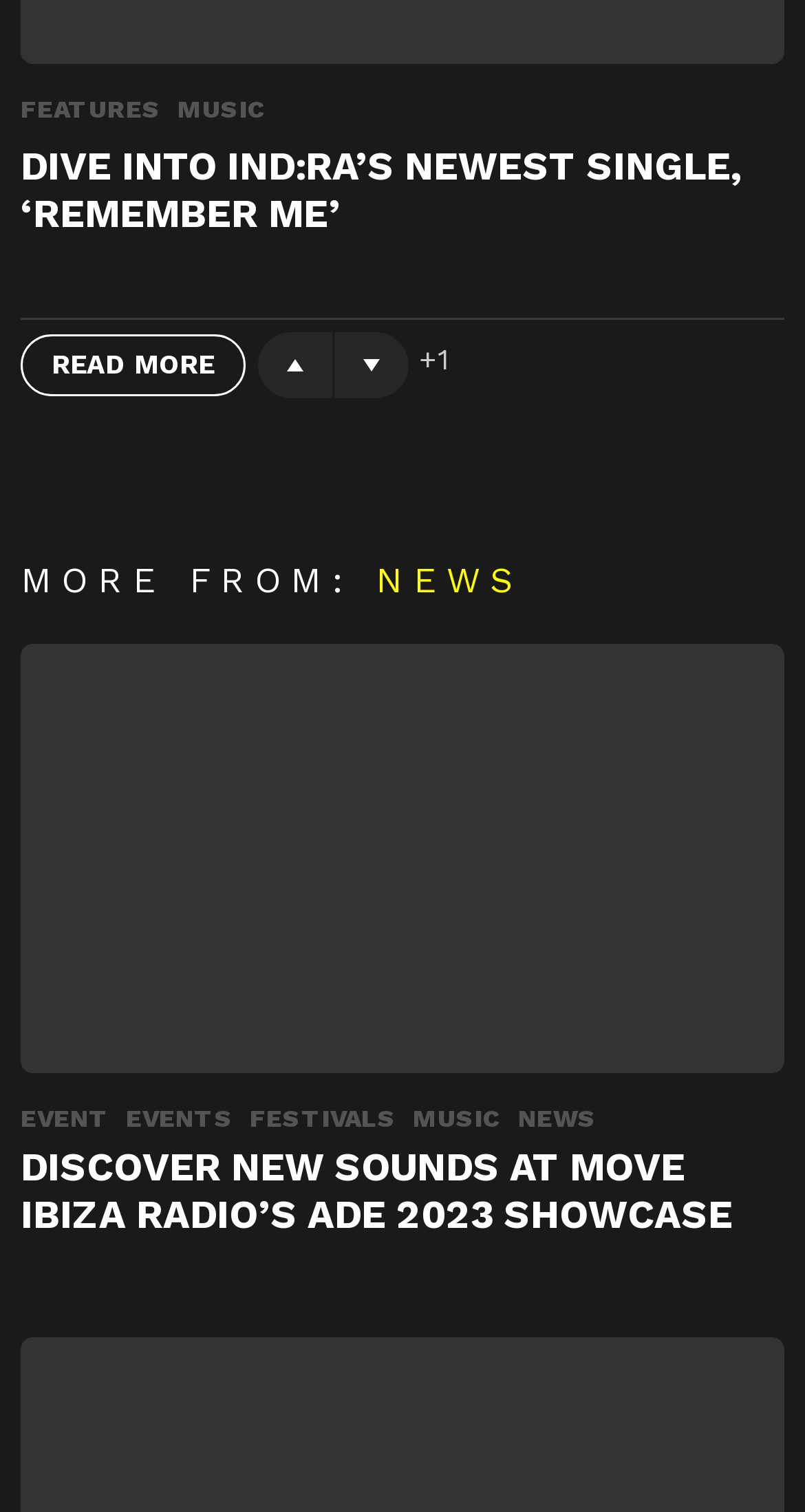Examine the screenshot and answer the question in as much detail as possible: How many links are in the header?

I counted the number of link elements within the HeaderAsNonLandmark element, which are 'FEATURES', 'MUSIC', 'DIVE INTO IND:RA’S NEWEST SINGLE, ‘REMEMBER ME’', and found that there are 4 links in total.